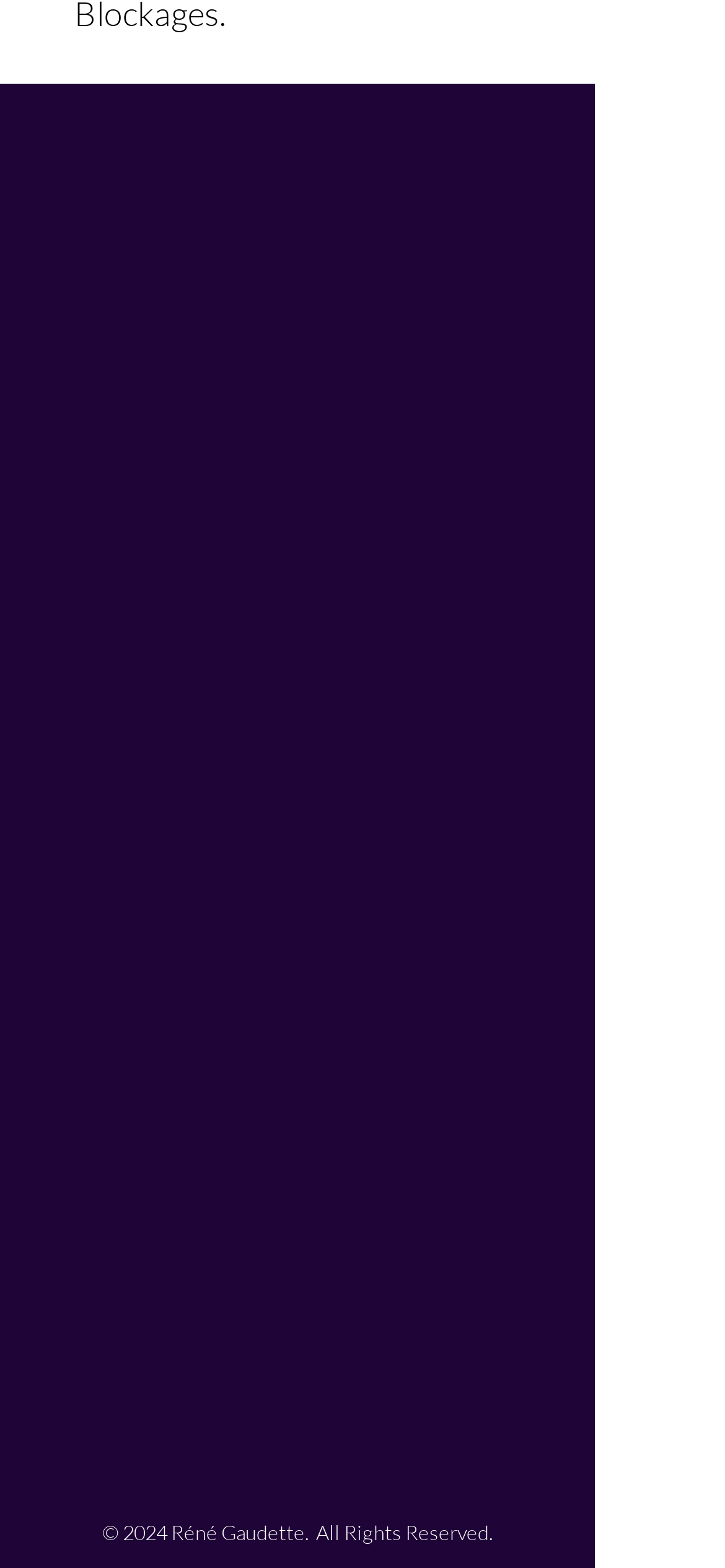Please find the bounding box coordinates of the element that needs to be clicked to perform the following instruction: "Contact the support team". The bounding box coordinates should be four float numbers between 0 and 1, represented as [left, top, right, bottom].

[0.051, 0.228, 0.538, 0.249]